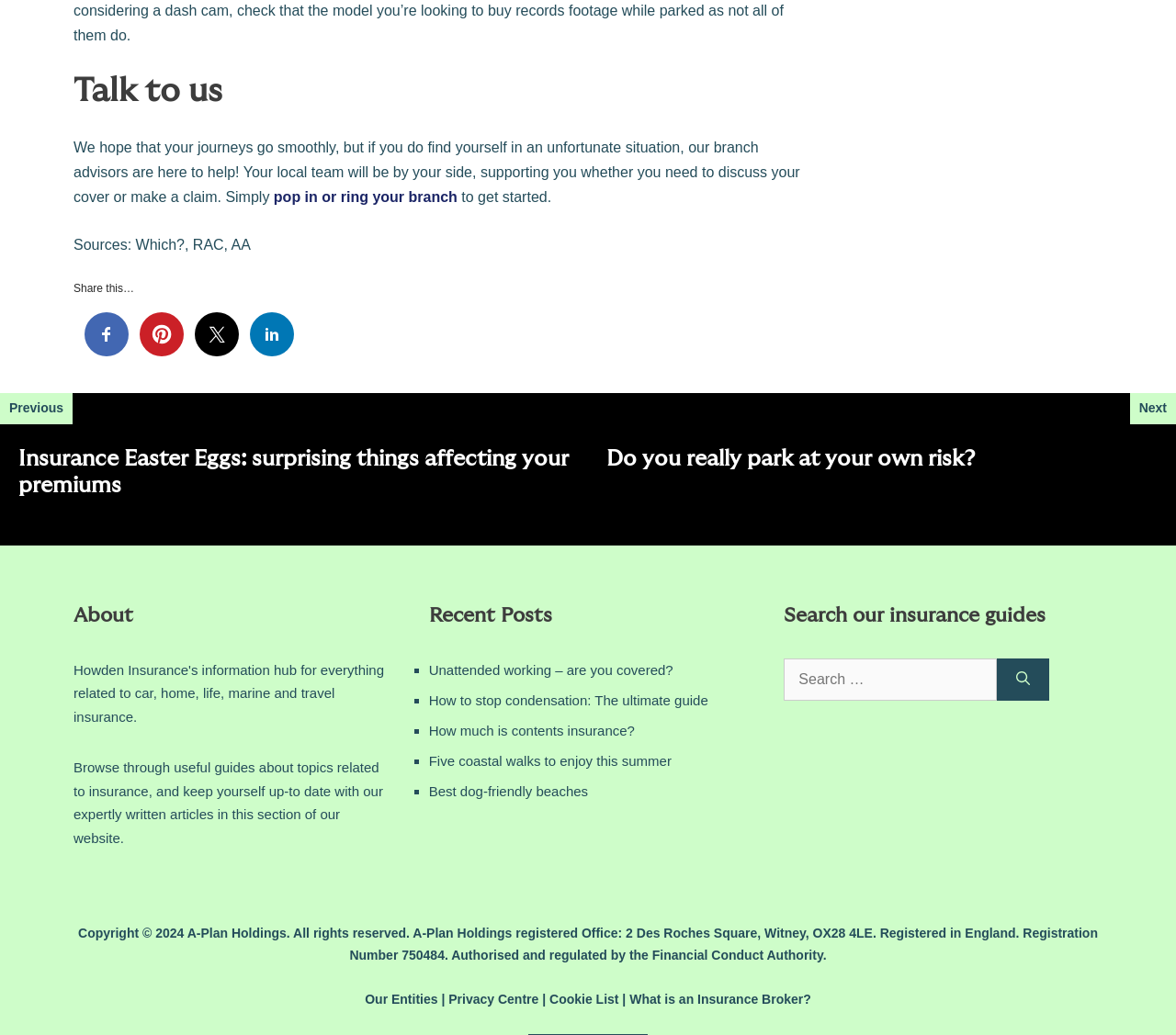Locate the bounding box coordinates of the area where you should click to accomplish the instruction: "Search for insurance guides".

[0.666, 0.636, 0.848, 0.677]